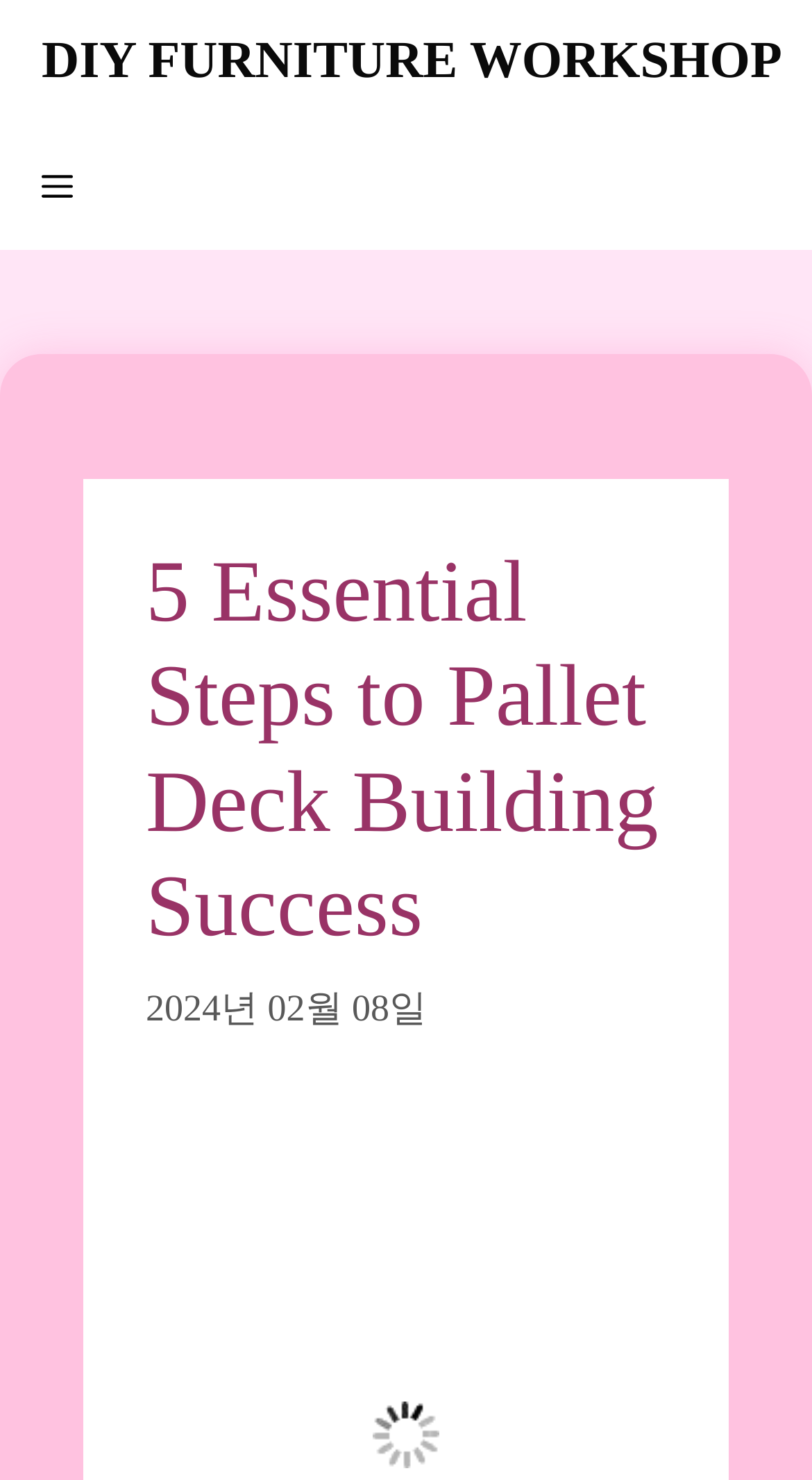What is the purpose of the button with the text 'Menu'?
Provide a concise answer using a single word or phrase based on the image.

To control the primary menu